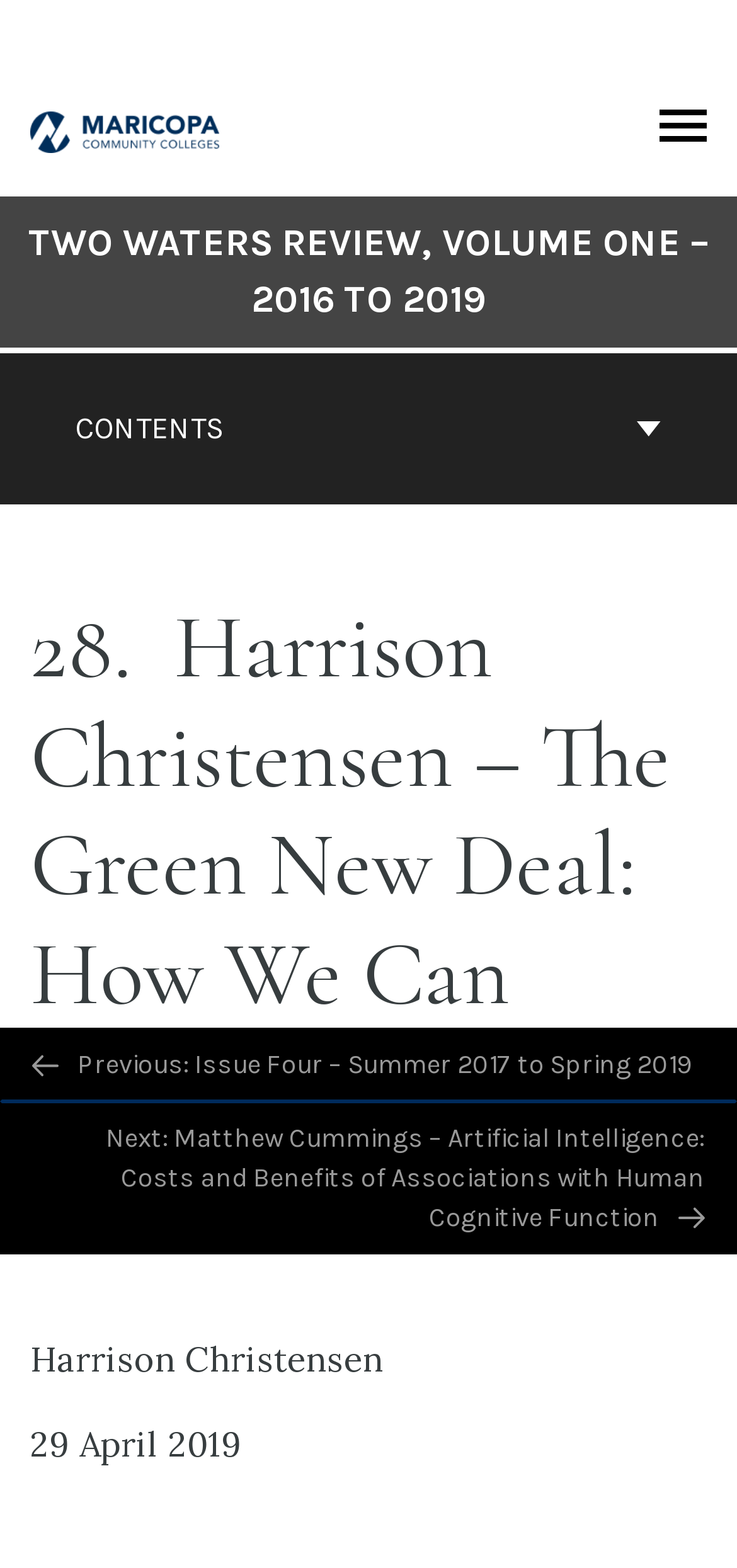Provide the bounding box coordinates of the HTML element described as: "Contents". The bounding box coordinates should be four float numbers between 0 and 1, i.e., [left, top, right, bottom].

[0.01, 0.225, 0.99, 0.322]